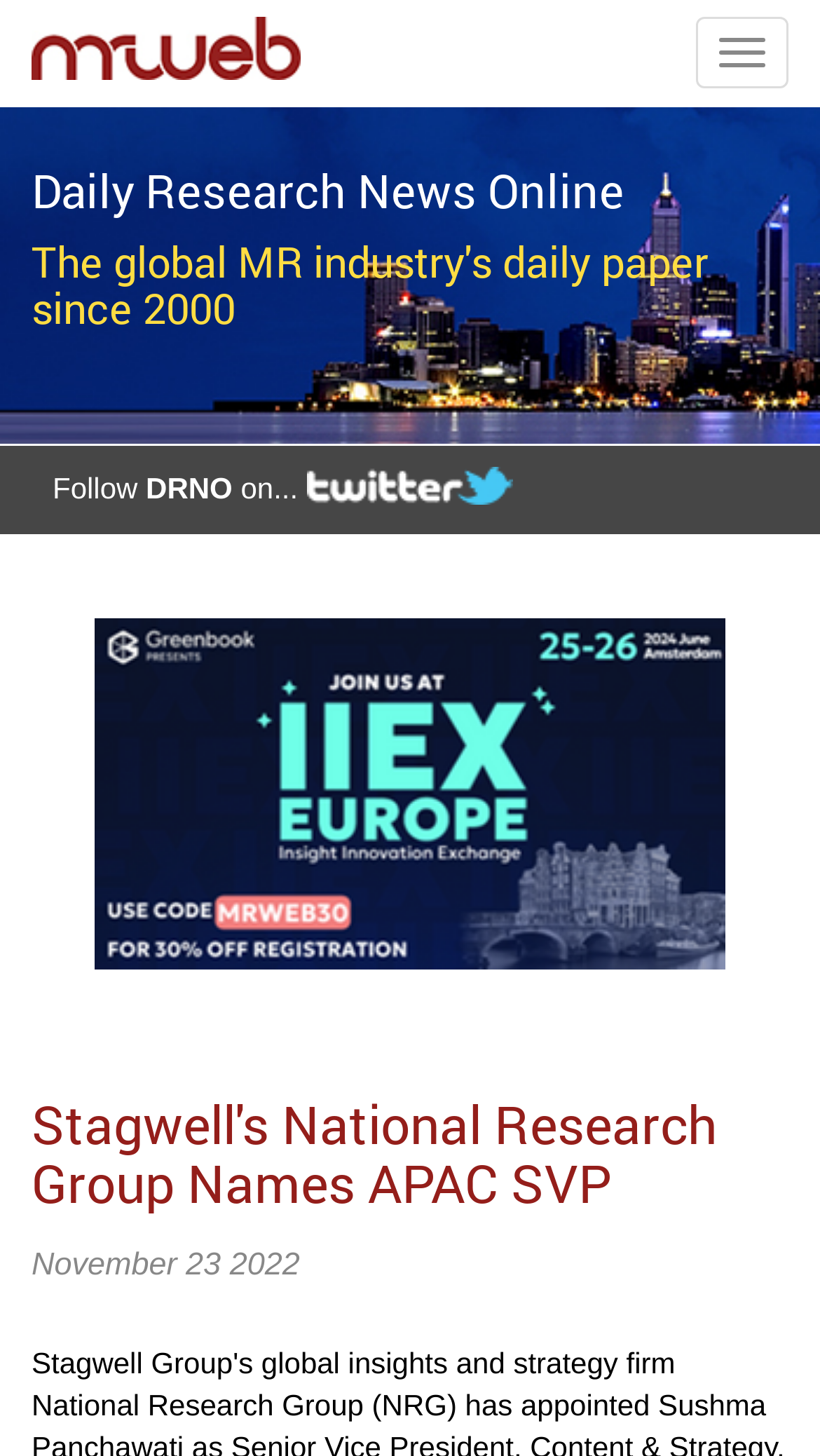Give a detailed overview of the webpage's appearance and contents.

The webpage is a news article page with a focus on research news. At the top, there is a button to toggle navigation, situated on the right side of the page. Below it, there is a link with an accompanying image, which appears to be a logo. 

The main content of the page is divided into two sections. The first section has a heading that reads "Daily Research News Online" and a subheading that describes it as "The global MR industry's daily paper since 2000". 

On the right side of the page, there are three lines of text: "Follow", "DRNO", and "on...". Next to these lines, there is a link to follow DRNO on Twitter, accompanied by a Twitter icon. 

Below this section, there is a promotional link to join an event, IIEX Europe, with a discount code. This link is accompanied by an image. 

The main article begins with a heading that reads "Stagwell's National Research Group Names APAC SVP". The article is dated November 23, 2022, as indicated by the text at the bottom of the page.